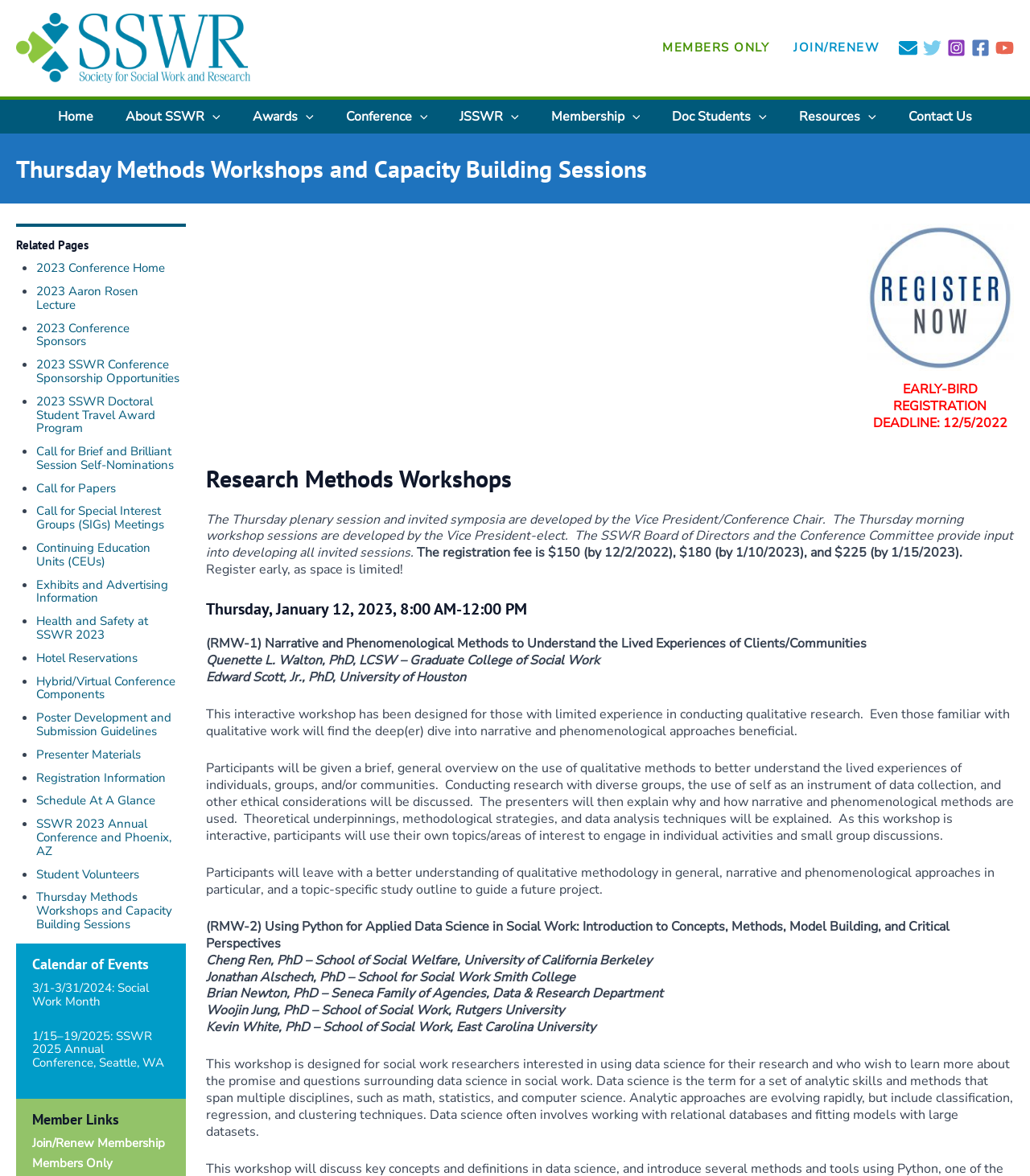Can you show the bounding box coordinates of the region to click on to complete the task described in the instruction: "Follow SSWR on Twitter"?

[0.896, 0.033, 0.914, 0.049]